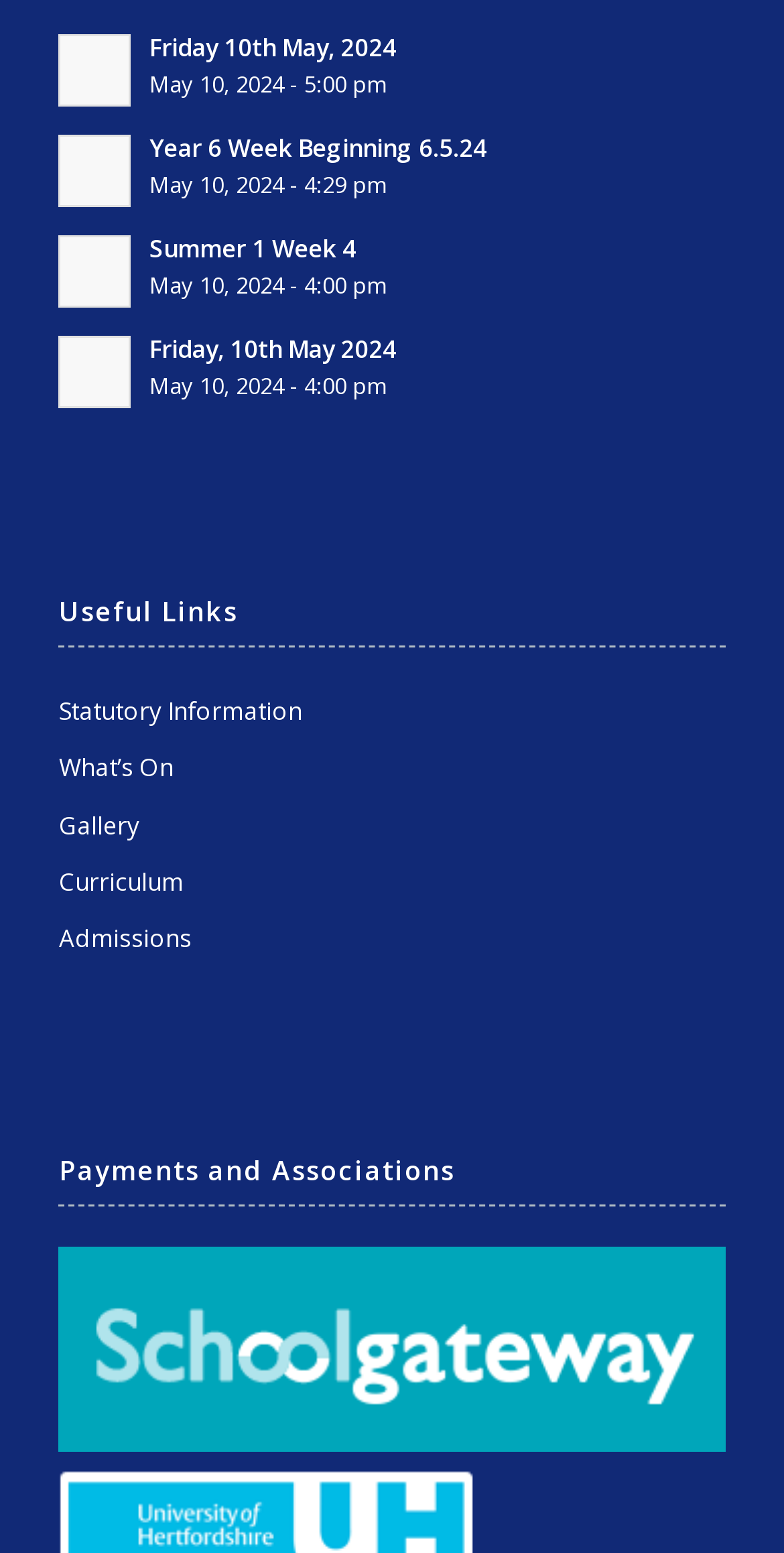Using the description: "sousou text", determine the UI element's bounding box coordinates. Ensure the coordinates are in the format of four float numbers between 0 and 1, i.e., [left, top, right, bottom].

None